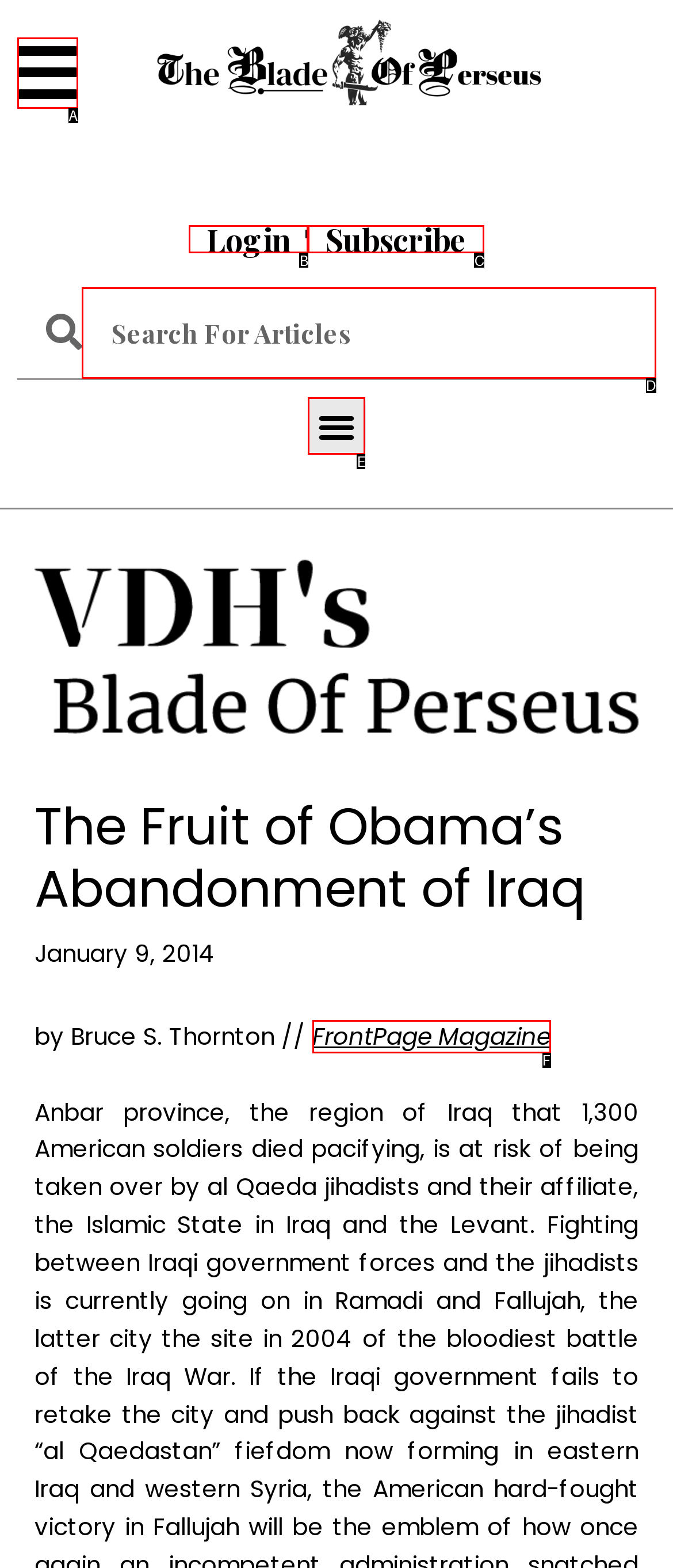Given the description: Subscribe, choose the HTML element that matches it. Indicate your answer with the letter of the option.

C